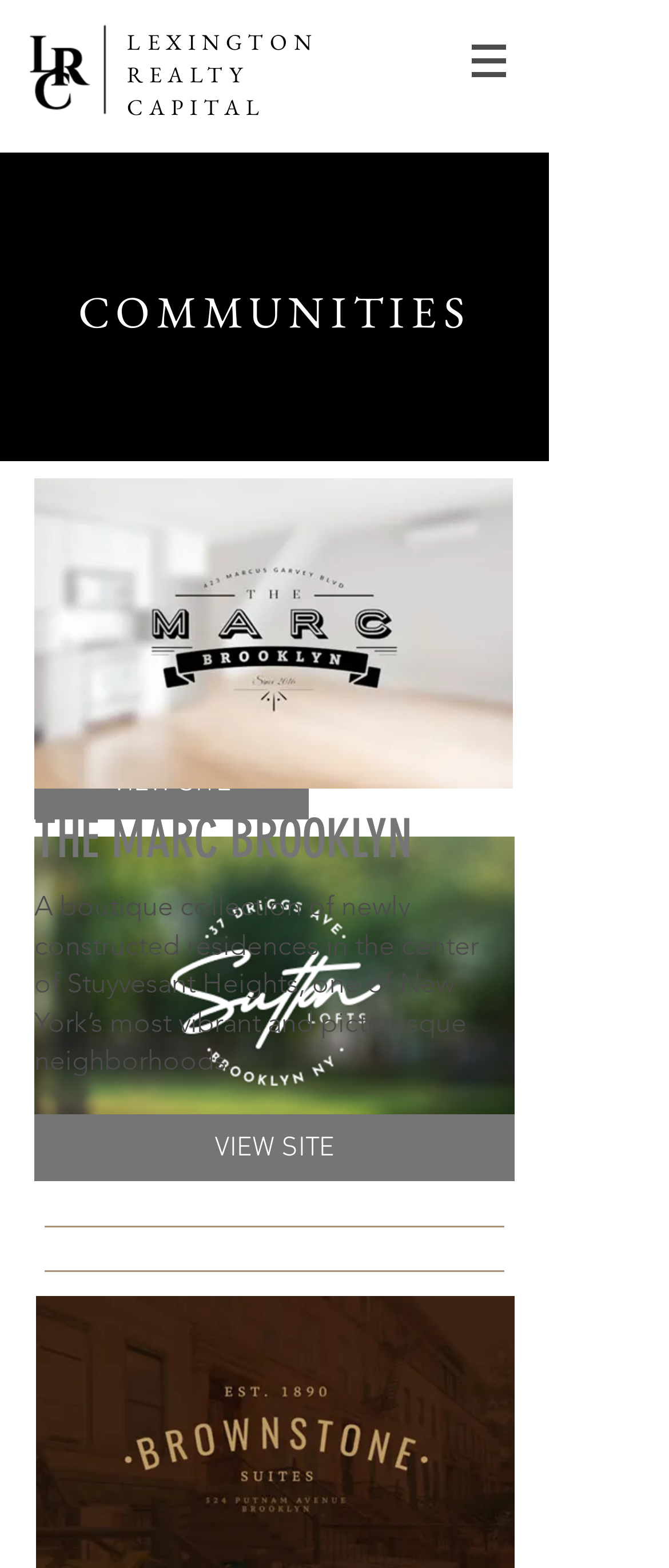What is the navigation menu located at?
Please give a detailed and elaborate answer to the question based on the image.

The navigation menu is located at the top right corner of the webpage, as indicated by the bounding box coordinates of the navigation element, which has a top-left coordinate of [0.667, 0.011] and a bottom-right coordinate of [0.795, 0.066].